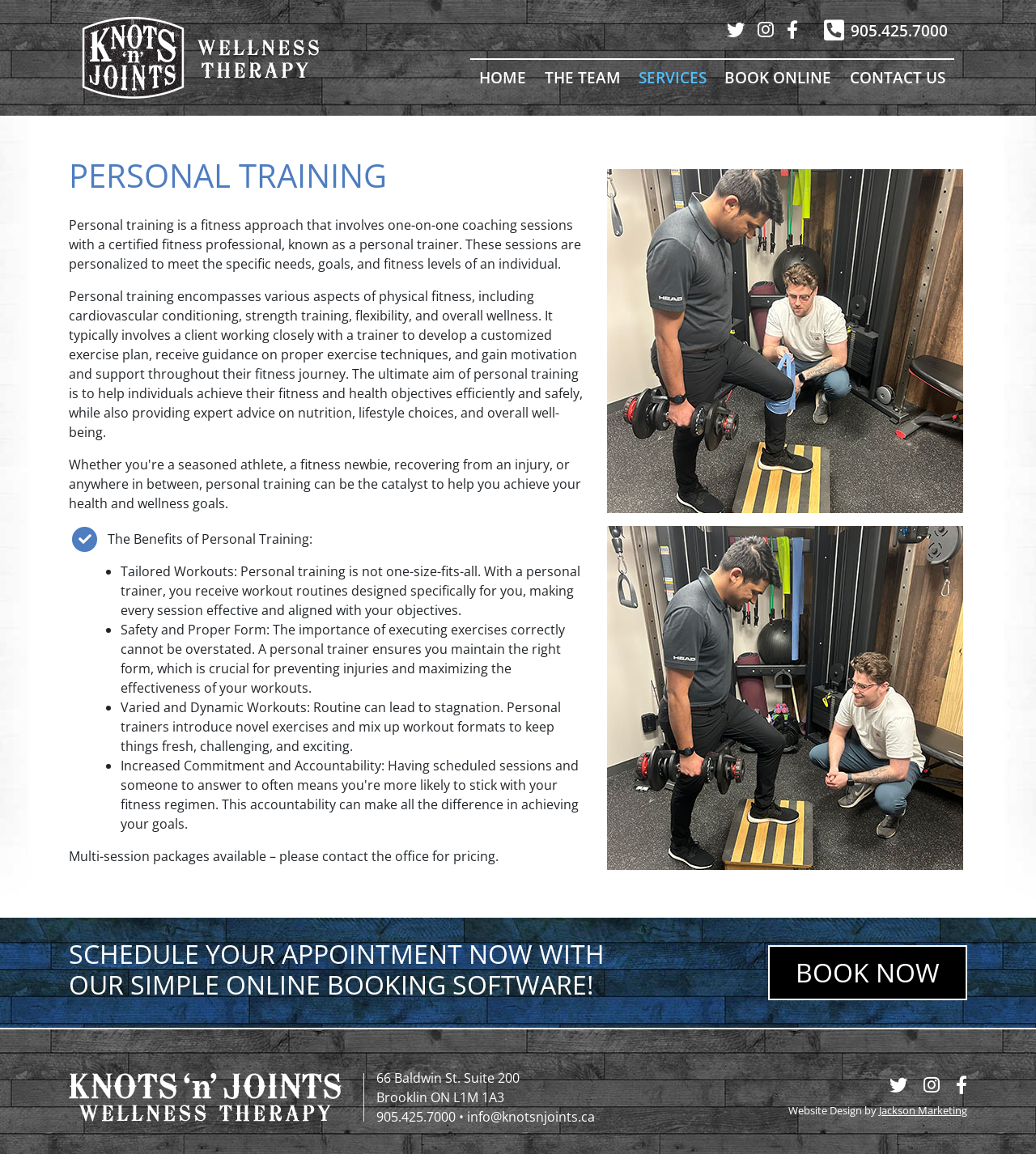Locate the coordinates of the bounding box for the clickable region that fulfills this instruction: "Click the BOOK ONLINE link".

[0.691, 0.052, 0.811, 0.083]